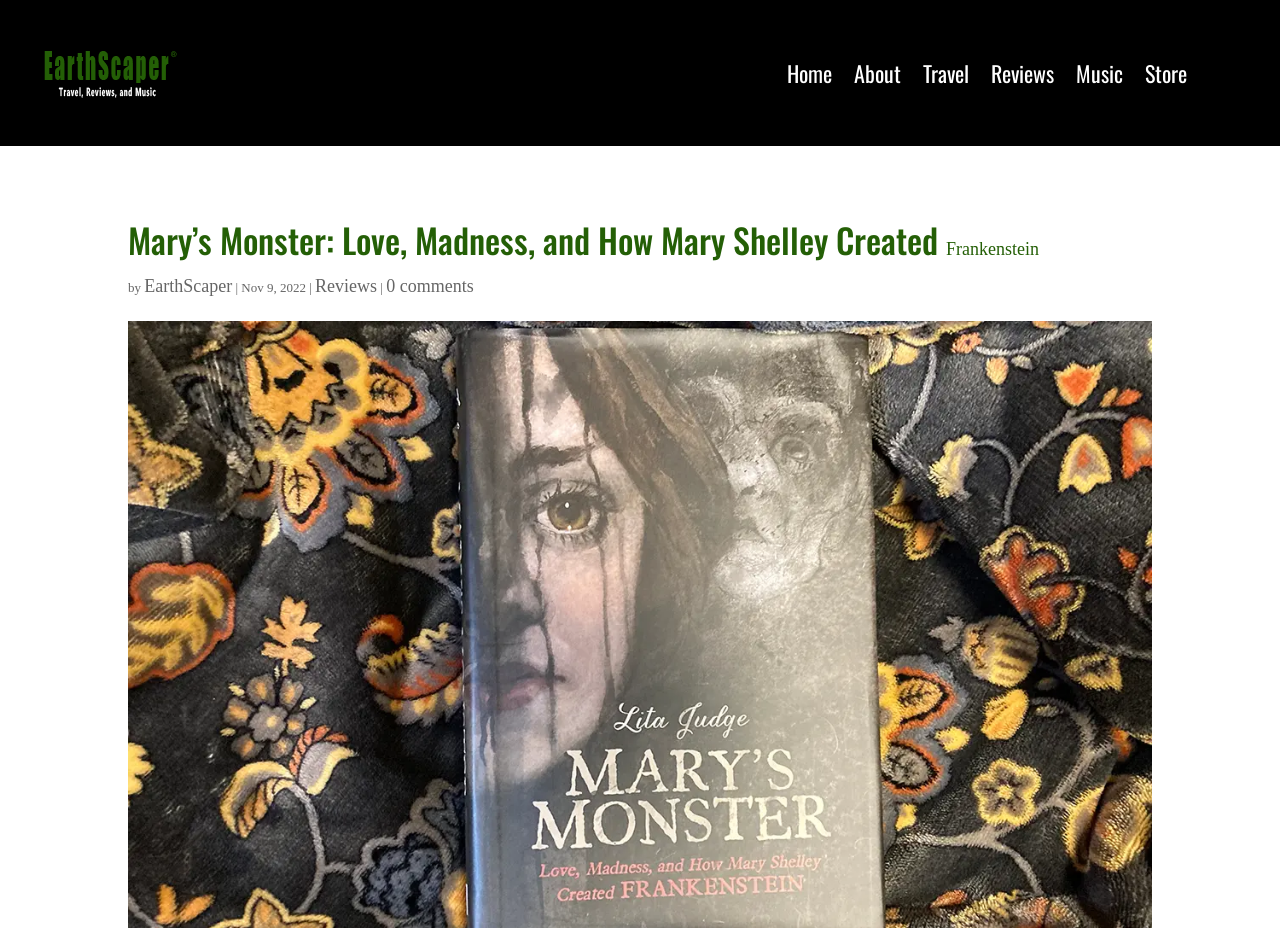What is the name of the publisher of the book 'Mary’s Monster'? Observe the screenshot and provide a one-word or short phrase answer.

EarthScaper